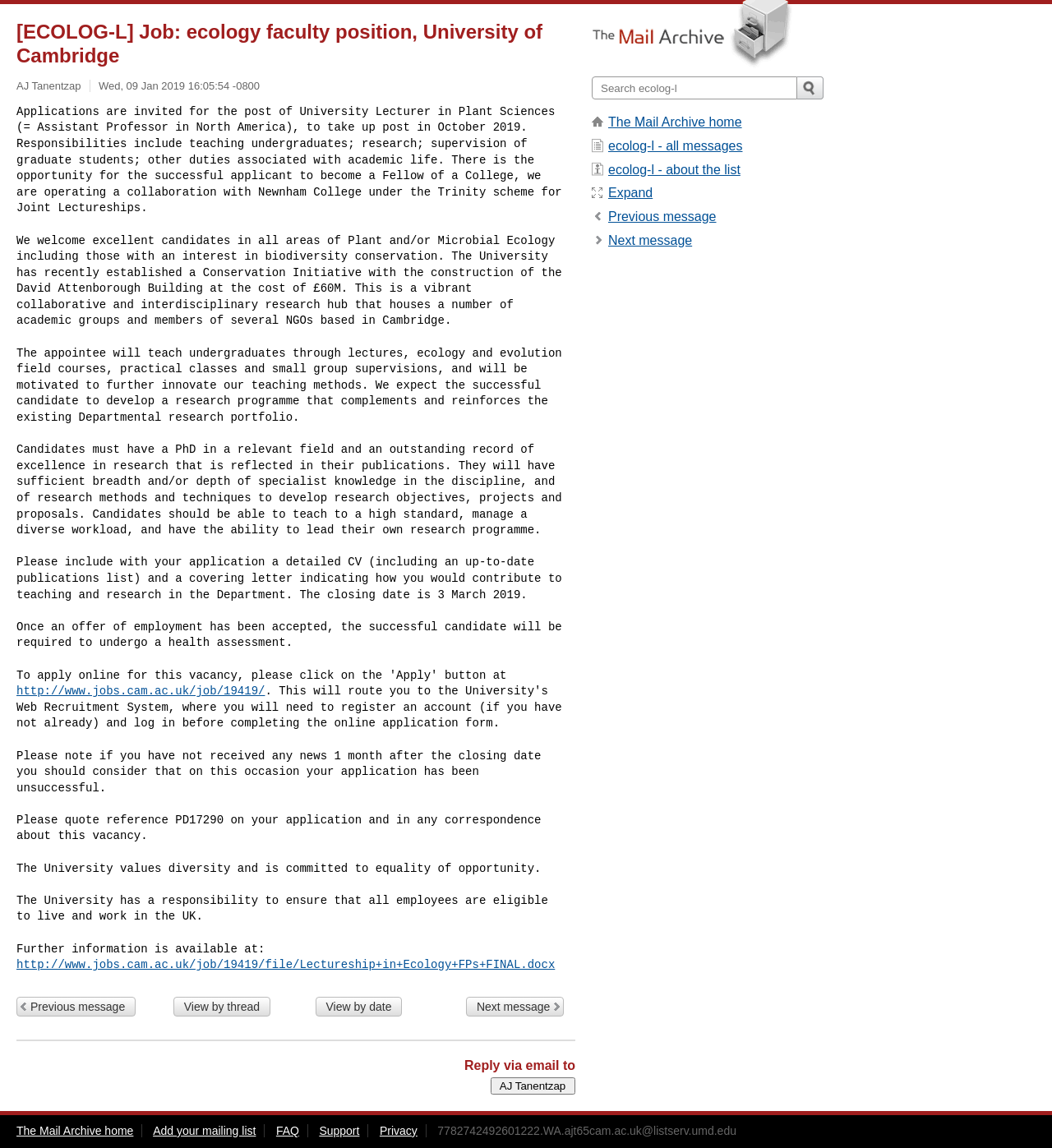Please find and generate the text of the main heading on the webpage.

[ECOLOG-L] Job: ecology faculty position, University of Cambridge